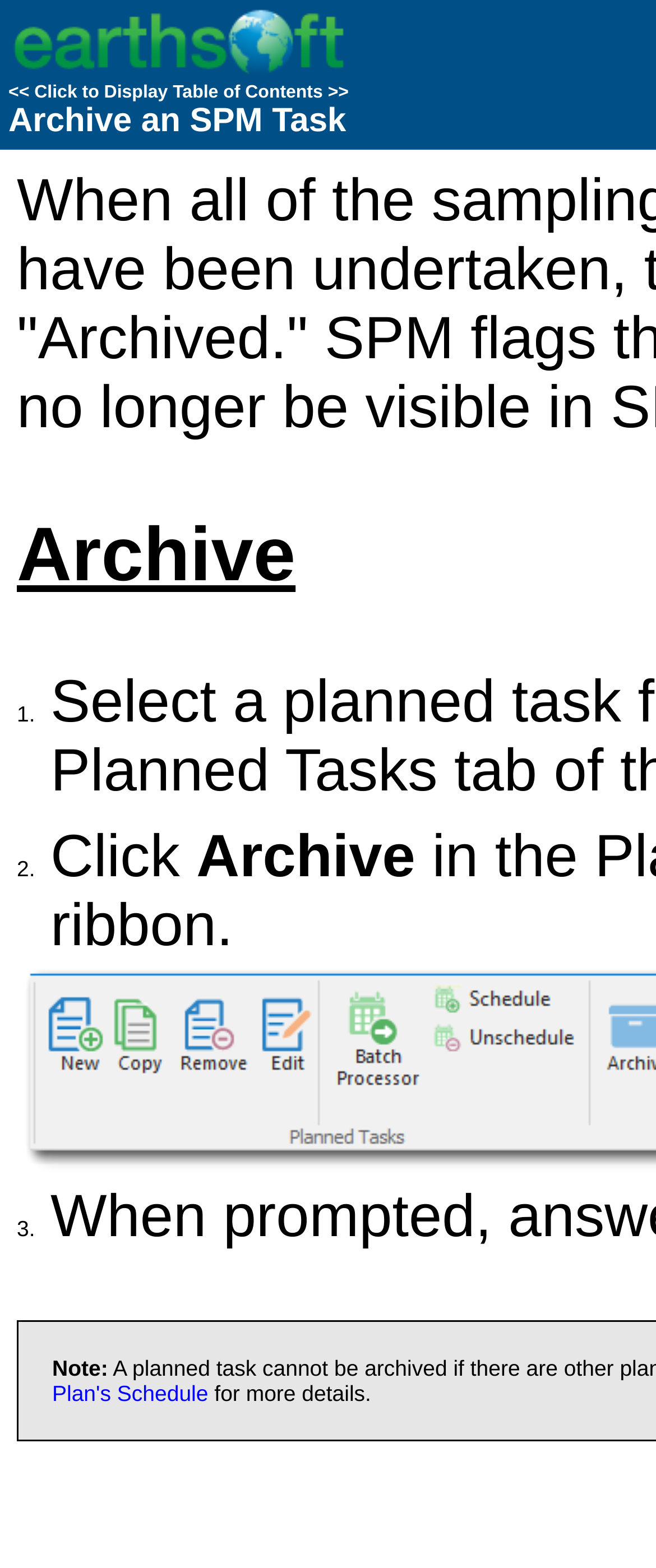What is the first step to archive an SPM task?
Refer to the image and give a detailed response to the question.

Based on the webpage, the first step to archive an SPM task is indicated by the static text '1.' located at the top of the webpage, suggesting that the task can be archived by following a series of steps.